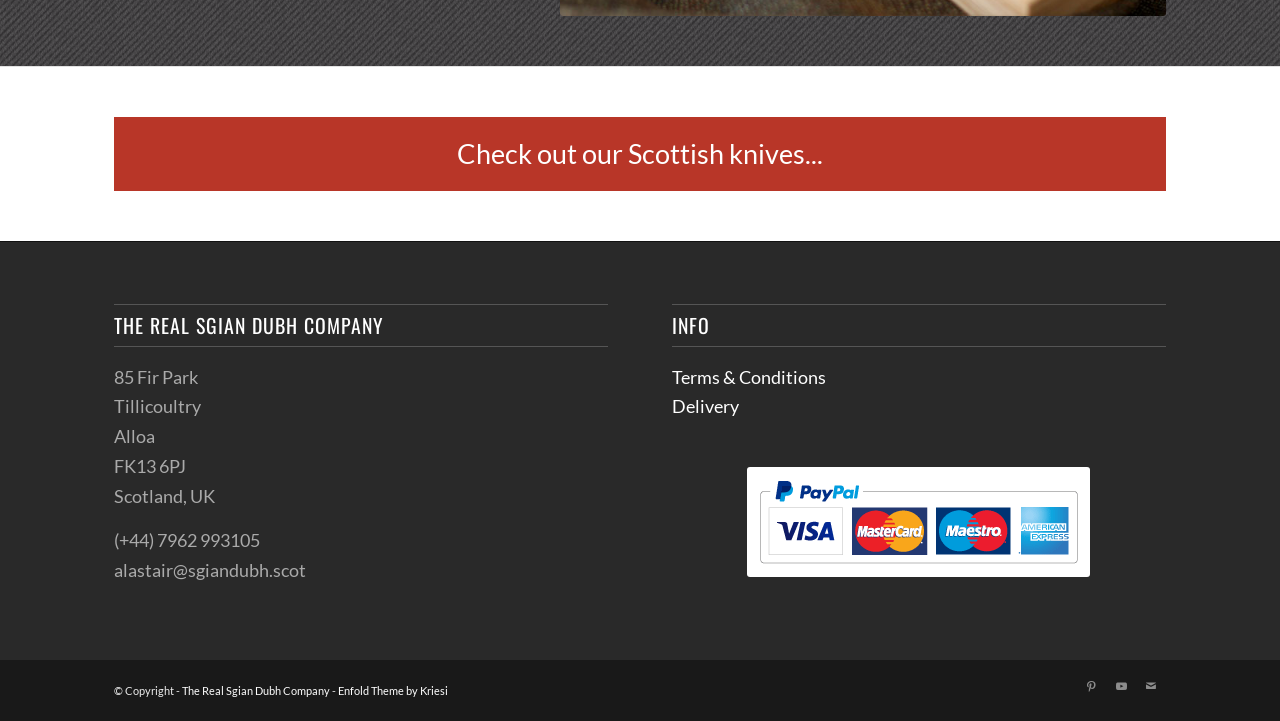Give a one-word or short phrase answer to this question: 
What is the payment method?

PayPal